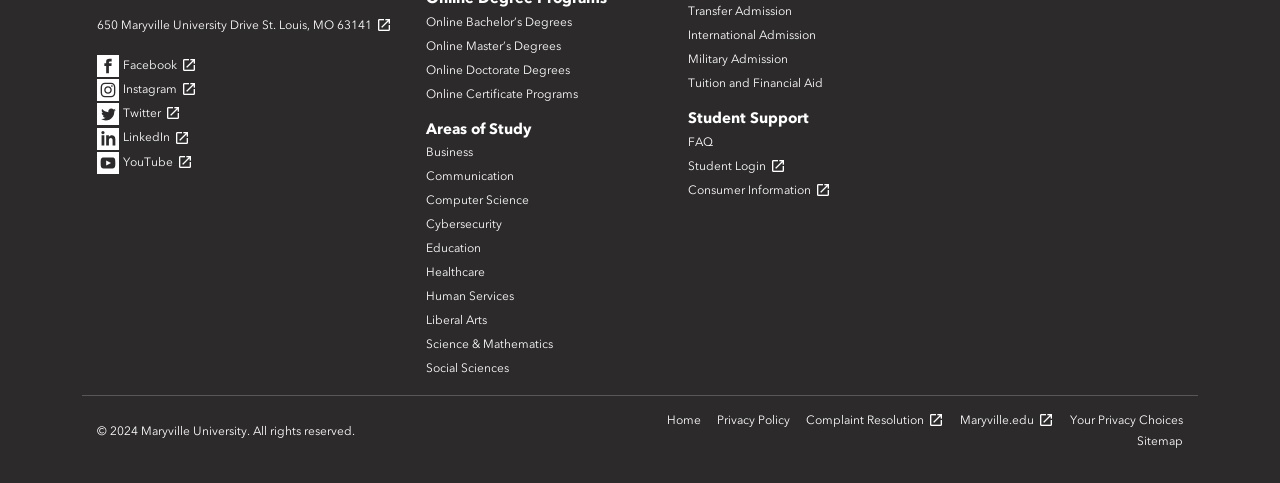Please answer the following question using a single word or phrase: 
What is the copyright year?

2024